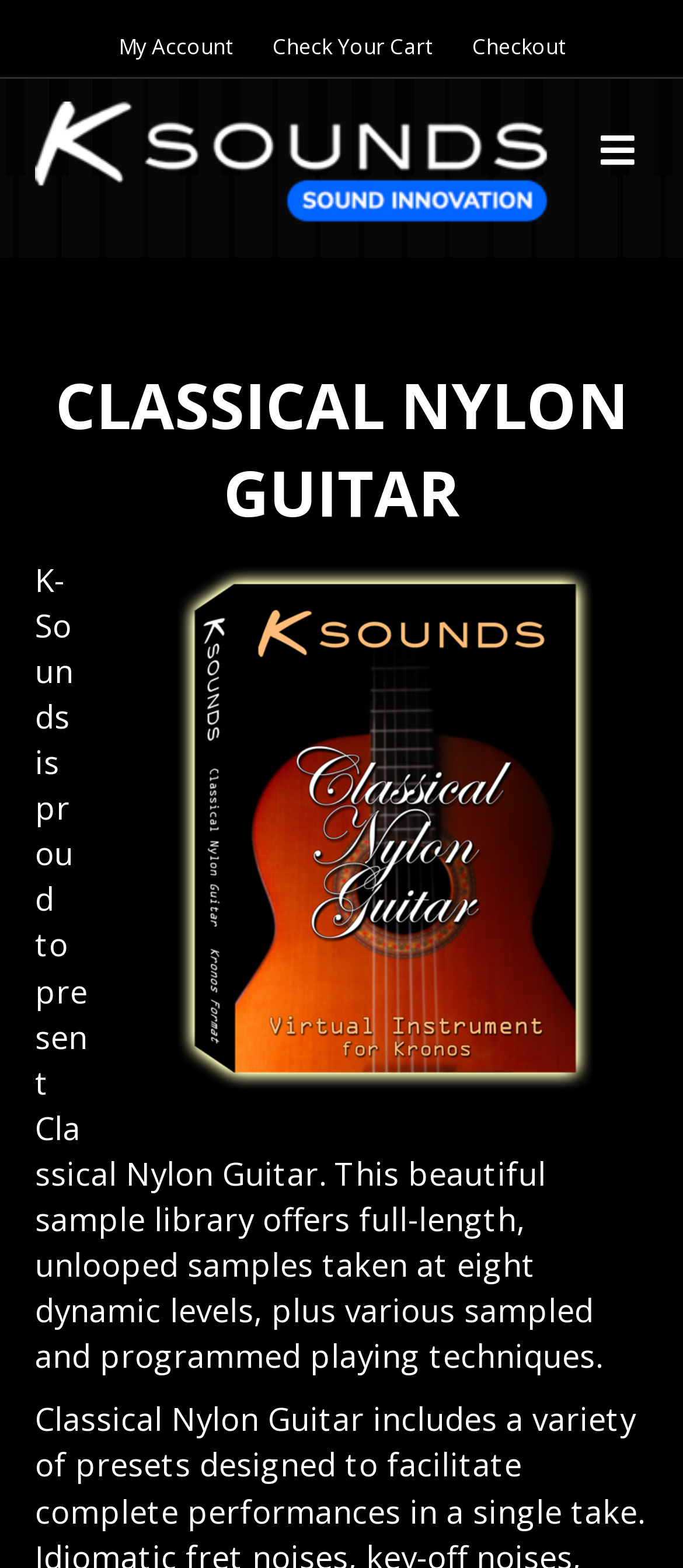What is the name of the sound library featured on the page?
Based on the screenshot, provide your answer in one word or phrase.

Classical Nylon Guitar